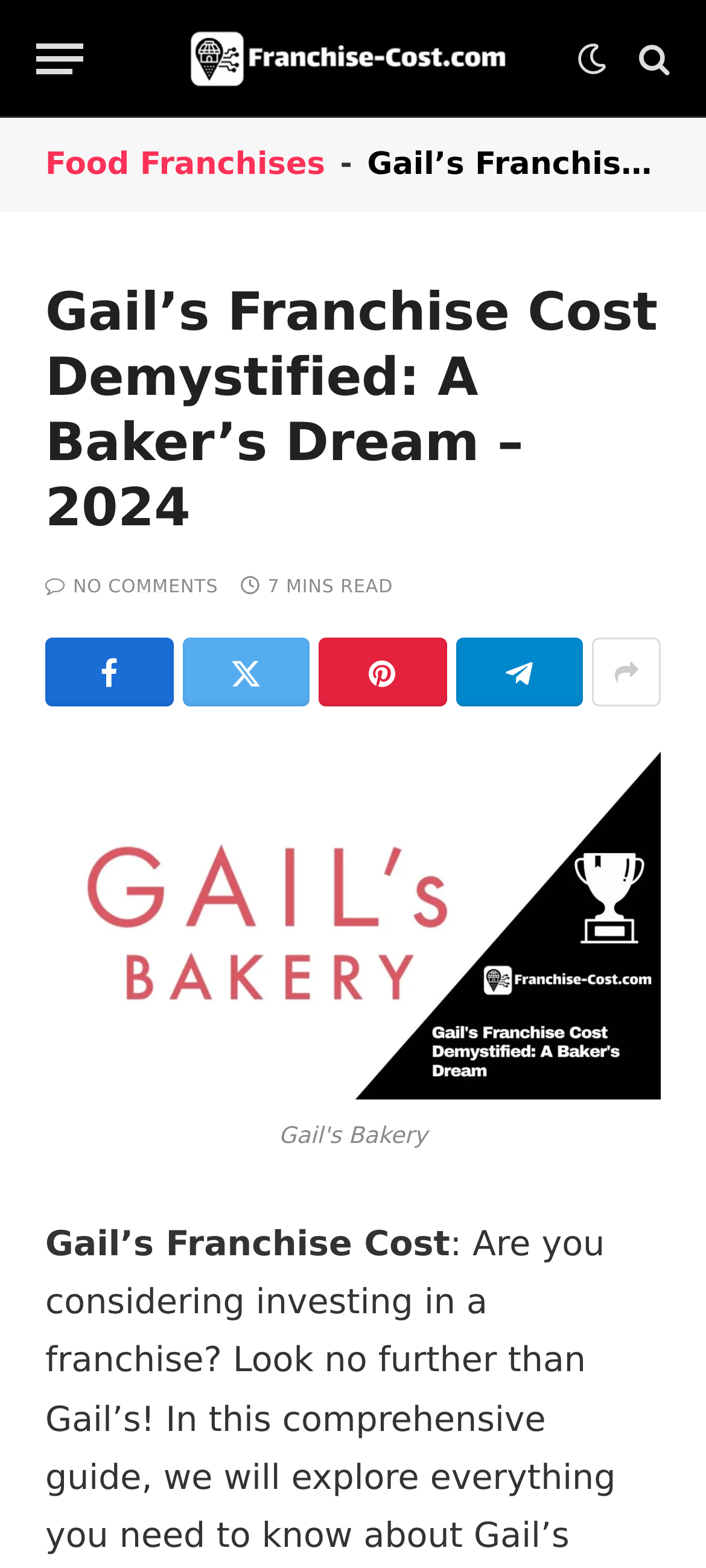What is the name of the bakery?
Based on the screenshot, answer the question with a single word or phrase.

Gail's